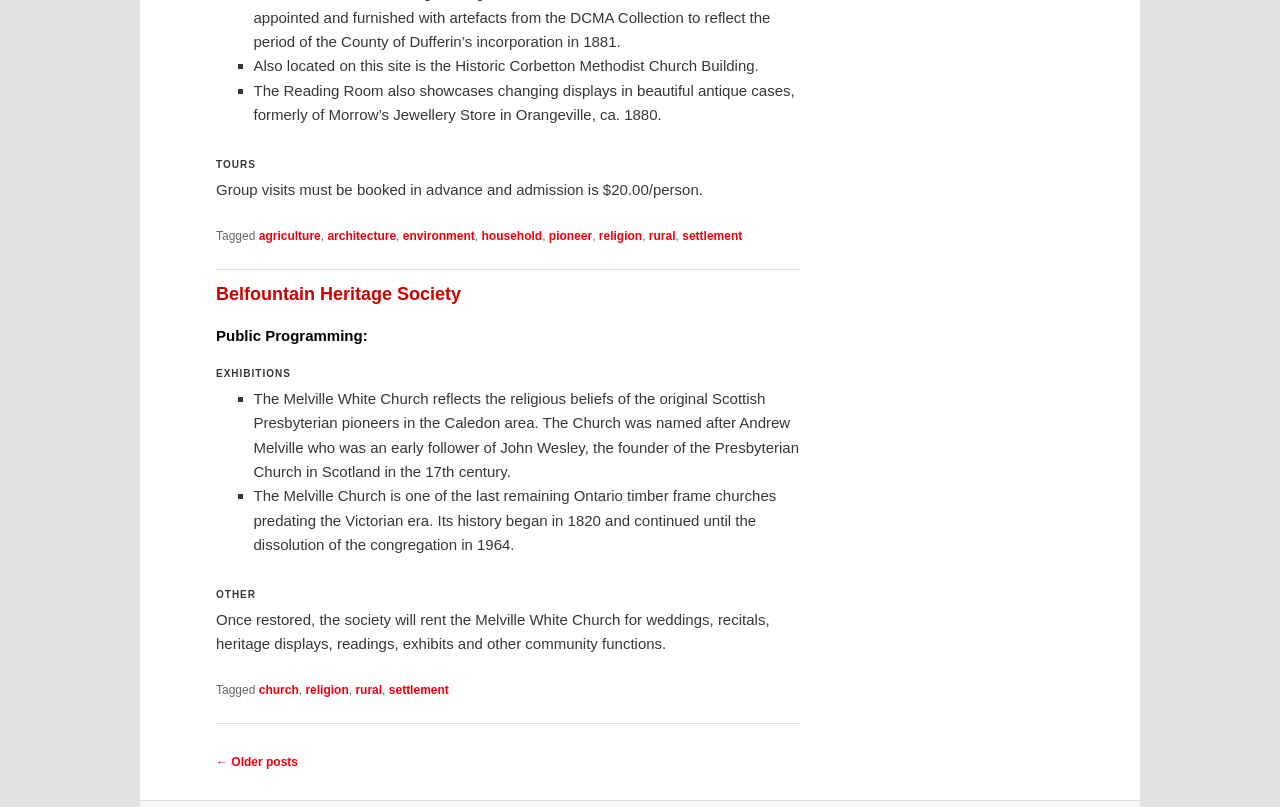Identify the bounding box coordinates of the area you need to click to perform the following instruction: "Click on 'What is Chiropractic?'".

None